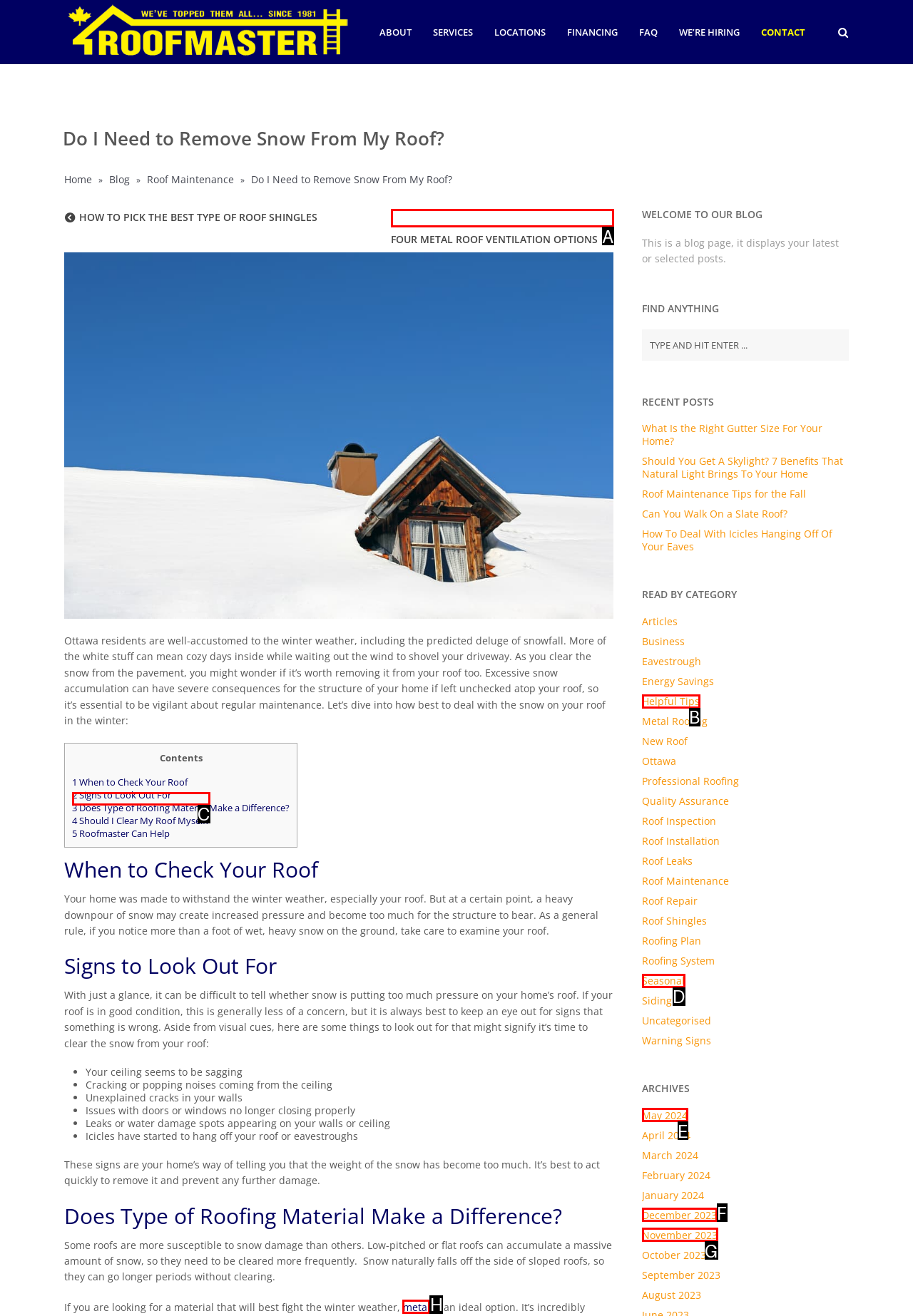Choose the HTML element you need to click to achieve the following task: Learn about metal roofing
Respond with the letter of the selected option from the given choices directly.

H